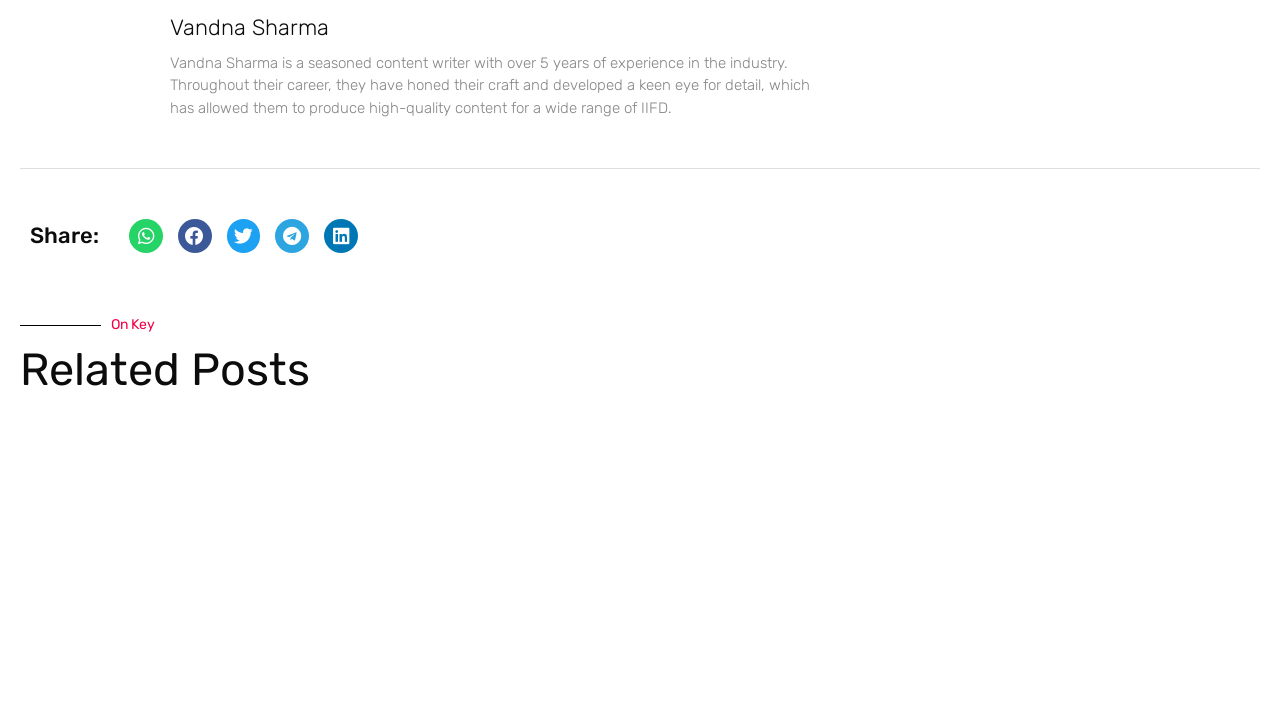What is the title of the section below 'Vandna Sharma'?
Answer briefly with a single word or phrase based on the image.

On Key